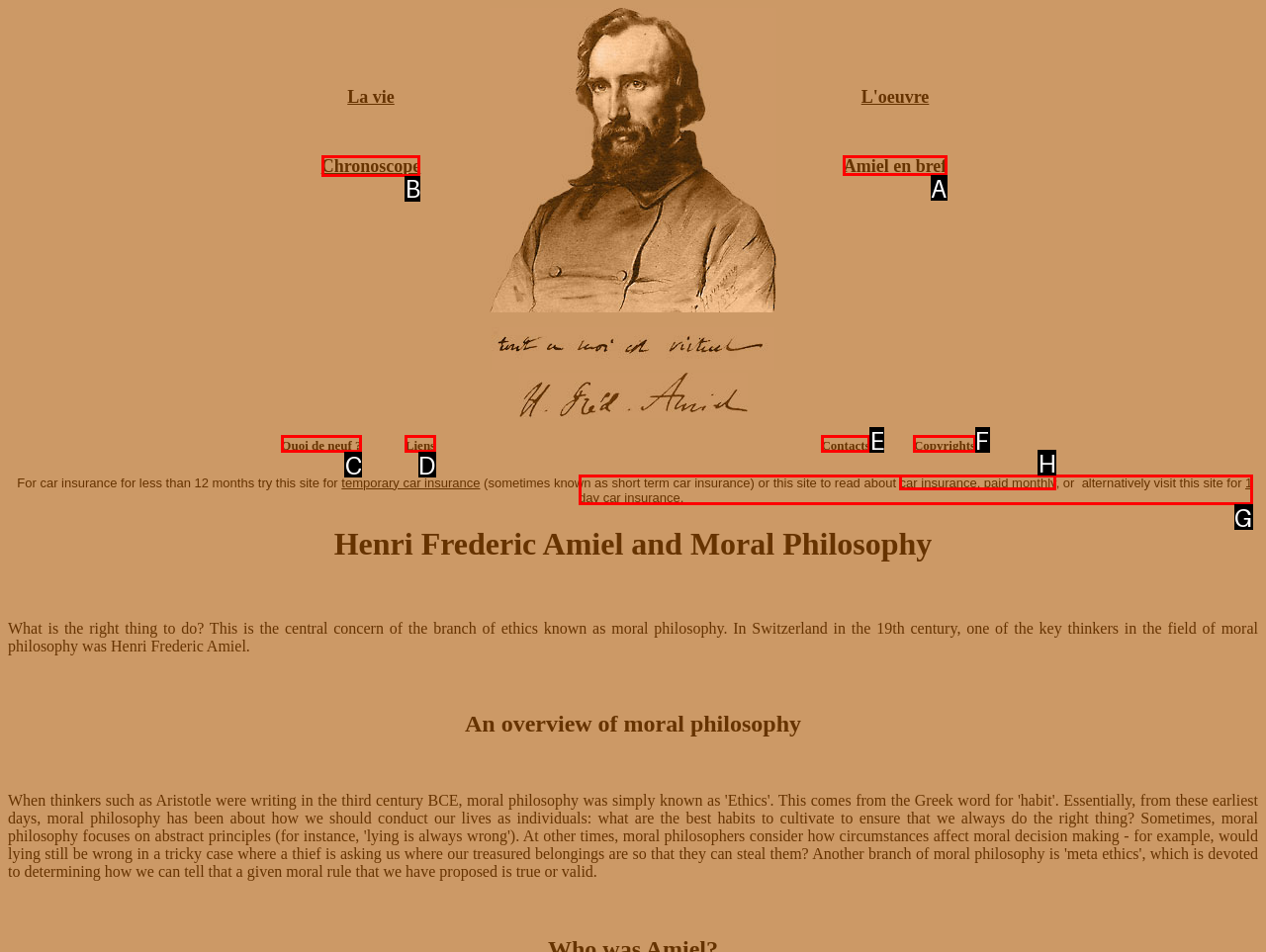Determine the appropriate lettered choice for the task: Contact Jason. Reply with the correct letter.

None